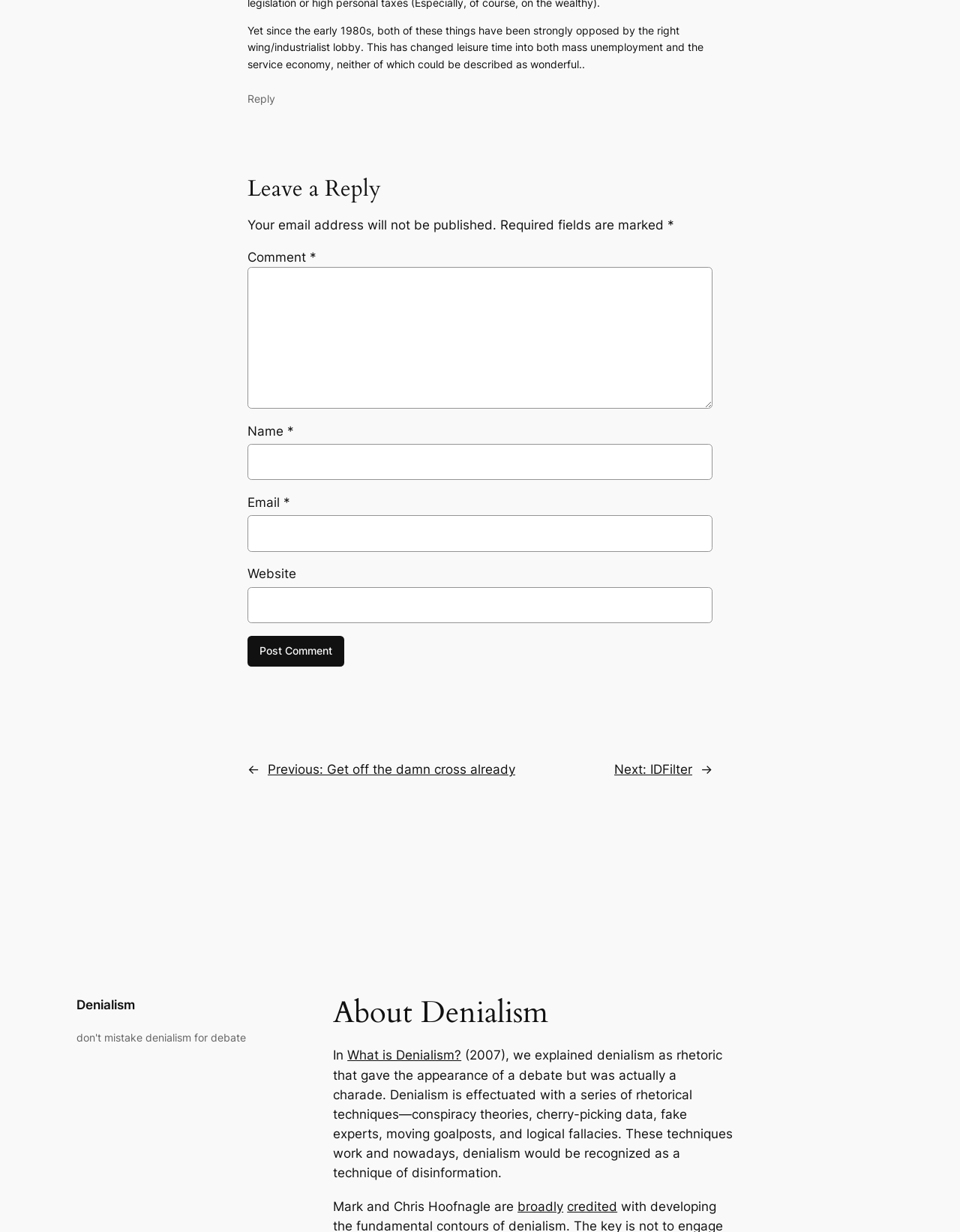Identify the bounding box coordinates of the clickable region necessary to fulfill the following instruction: "Post a comment". The bounding box coordinates should be four float numbers between 0 and 1, i.e., [left, top, right, bottom].

[0.258, 0.516, 0.359, 0.541]